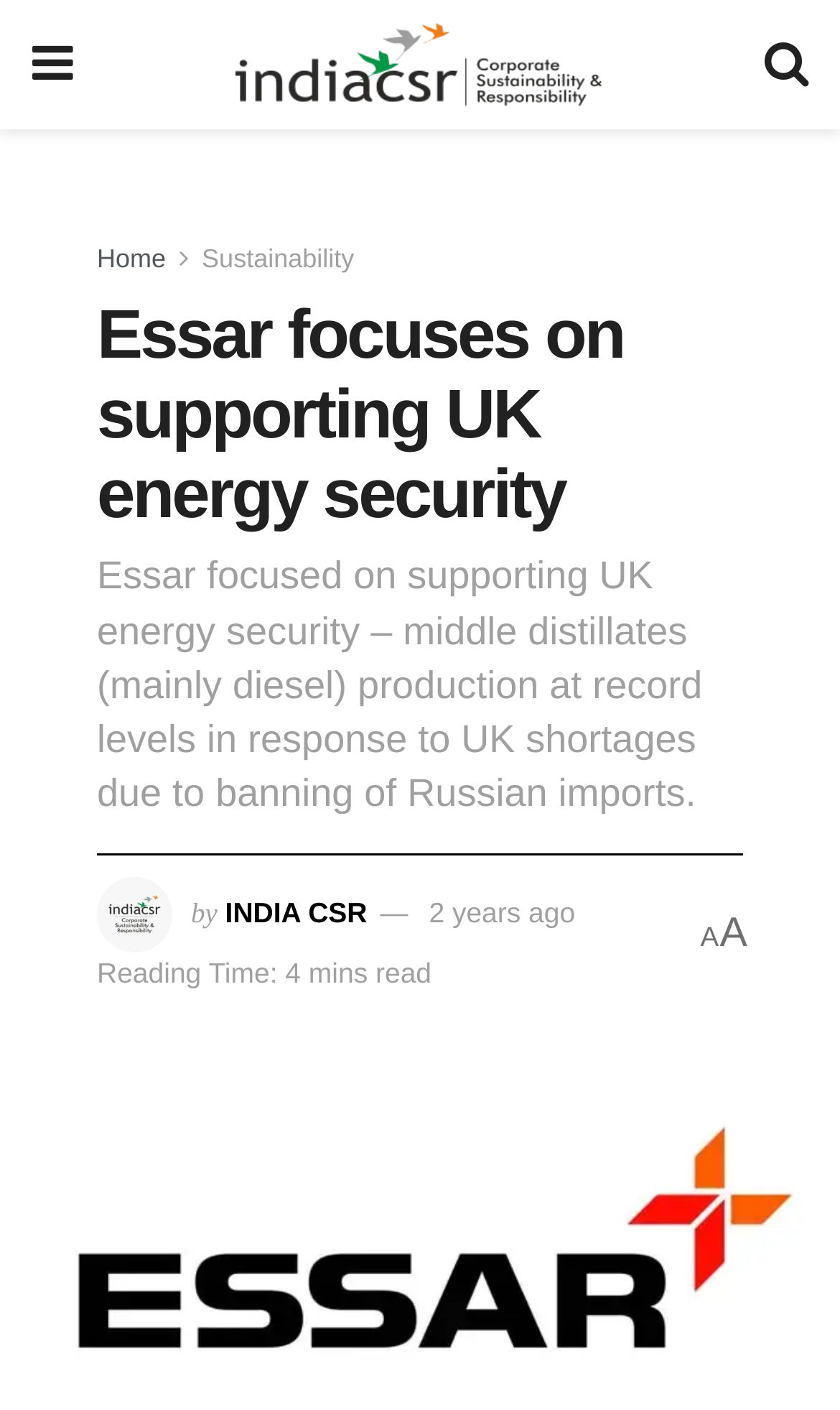Construct a comprehensive caption that outlines the webpage's structure and content.

The webpage appears to be an article page from India CSR, with a focus on Essar Oil's update on its first quarter operating and financial performance. 

At the top left of the page, there is a link with a Facebook icon, followed by a link to "India CSR" with an accompanying image of the India CSR logo. On the top right, there is a link with a Twitter icon. 

Below these icons, there is a navigation menu with links to "Home" and "Sustainability". 

The main content of the page is divided into two sections. The first section has a heading that reads "Essar focuses on supporting UK energy security" and a subheading that provides more details on Essar's efforts to support UK energy security. 

The second section appears to be a news article or a blog post, with an image of the India CSR logo on the left. The article is attributed to "INDIA CSR" and has a timestamp of "2 years ago". The article's reading time is indicated as "4 mins read". 

At the bottom right of the page, there is a small text "A", which may indicate the article's rating or classification.